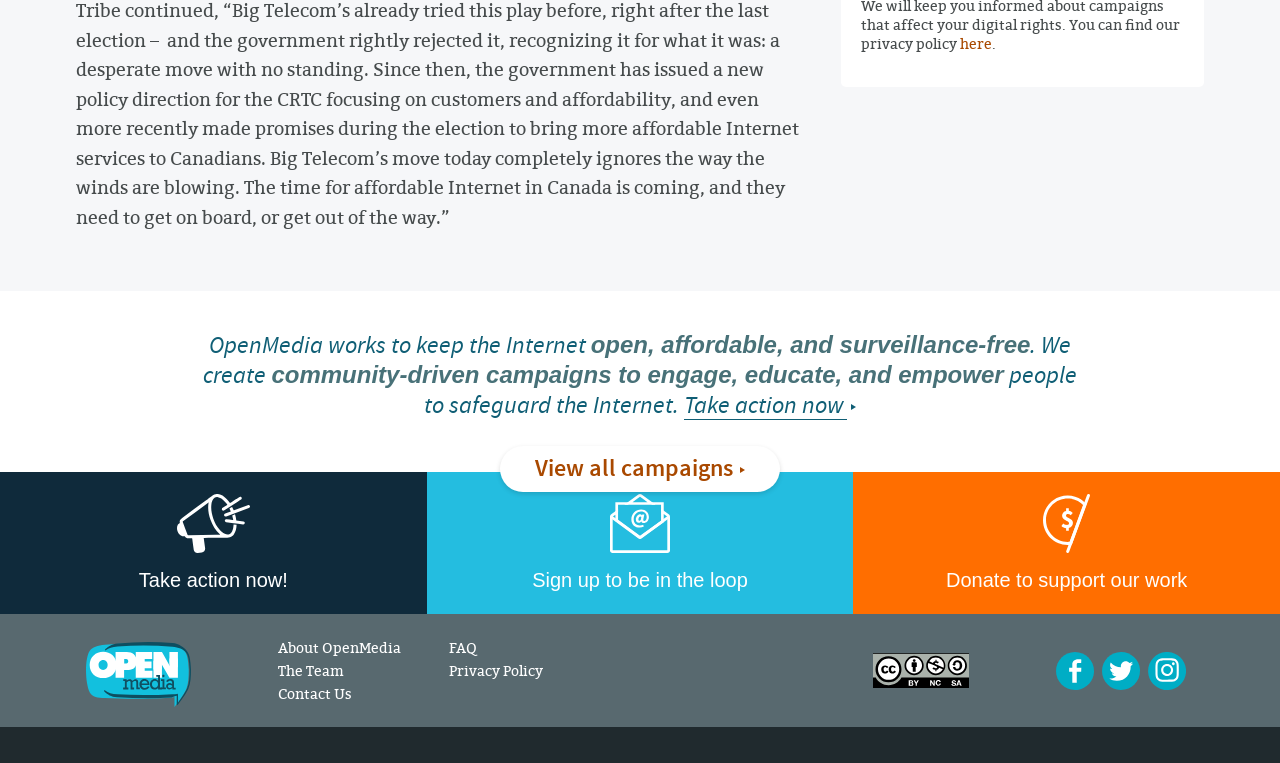Find and specify the bounding box coordinates that correspond to the clickable region for the instruction: "Check OpenMedia's Facebook page".

[0.825, 0.854, 0.855, 0.904]